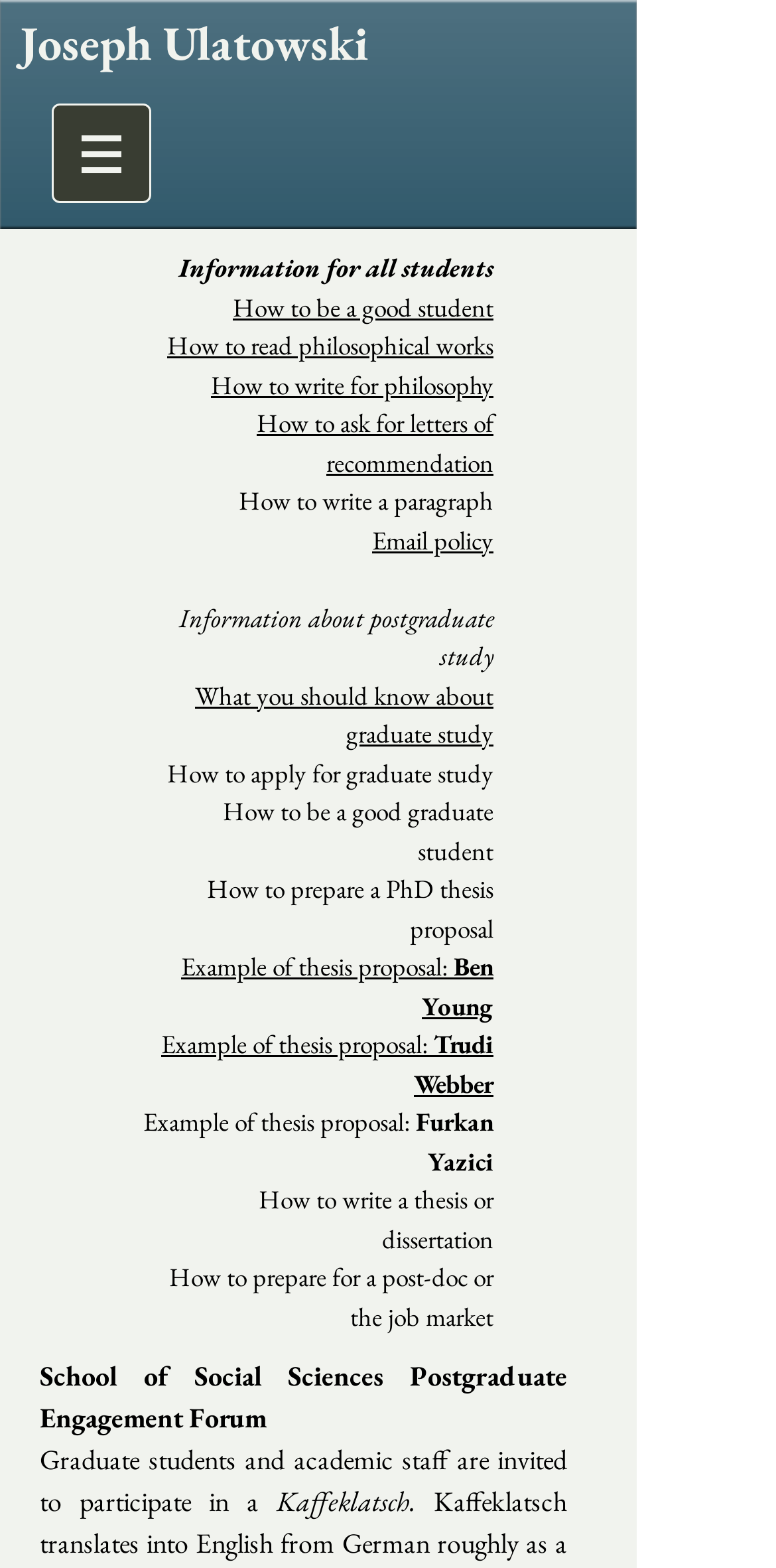What is the name of the philosopher?
Answer with a single word or short phrase according to what you see in the image.

Joseph Ulatowski